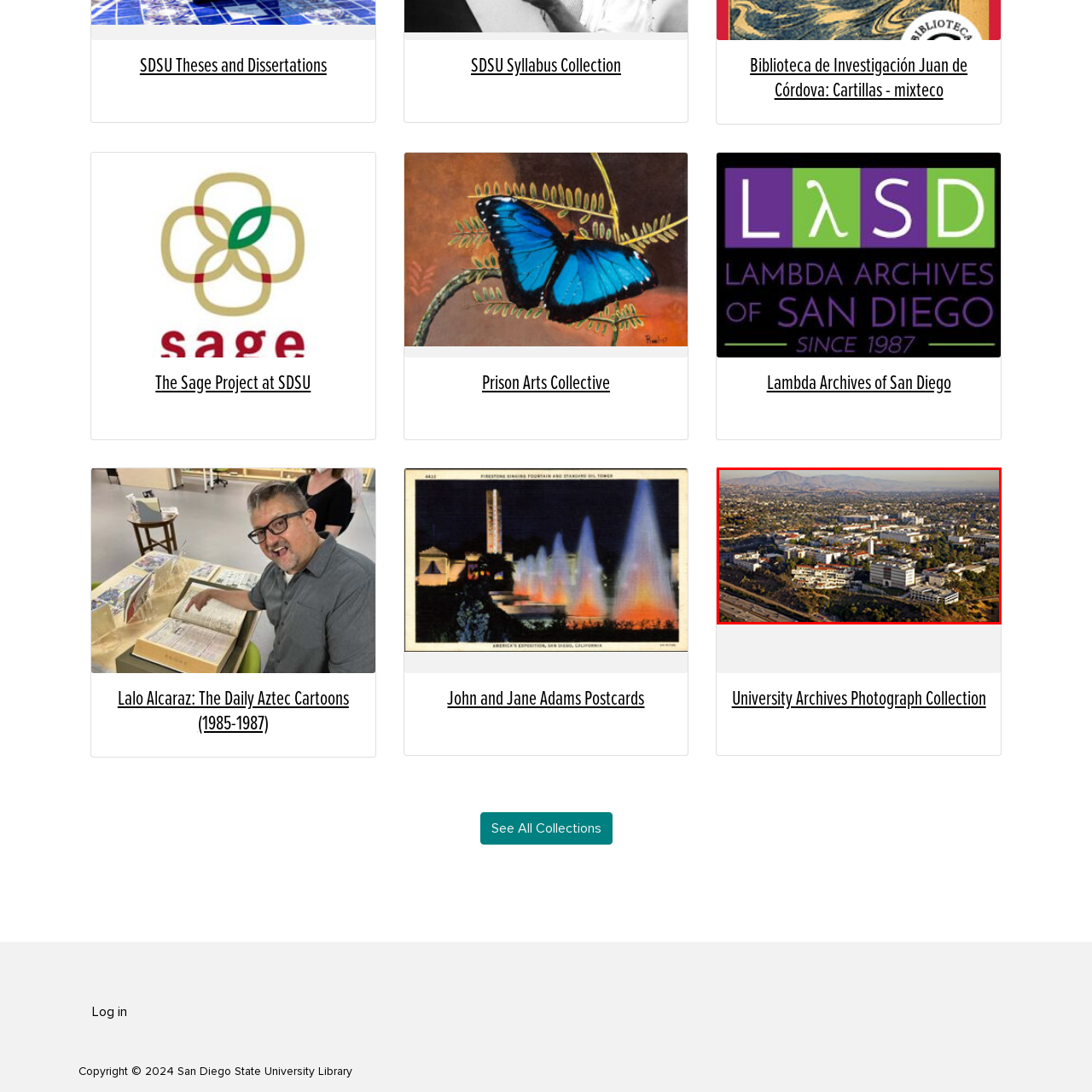Please provide a comprehensive description of the image that is enclosed within the red boundary.

The image showcases a stunning aerial view of the San Diego State University (SDSU) campus, illustrating its expansive grounds nestled in the picturesque landscape of Southern California. In the foreground, the university buildings are prominently featured, displaying a blend of modern architecture surrounded by lush greenery. The image captures the vibrant atmosphere of the campus, which houses a diverse community of students and faculty engaged in academic pursuits.

In the background, the scenic mountains rise against a clear sky, adding to the natural beauty of the setting. This view reflects the university's commitment to education and sustainability, as well as its integration into the local environment. SDSU is renowned for its various academic programs and cultural initiatives, enhancing the rich history and vibrant life of the San Diego region. This photograph is part of the University Archives Photograph Collection, which documents the history and evolution of SDSU.